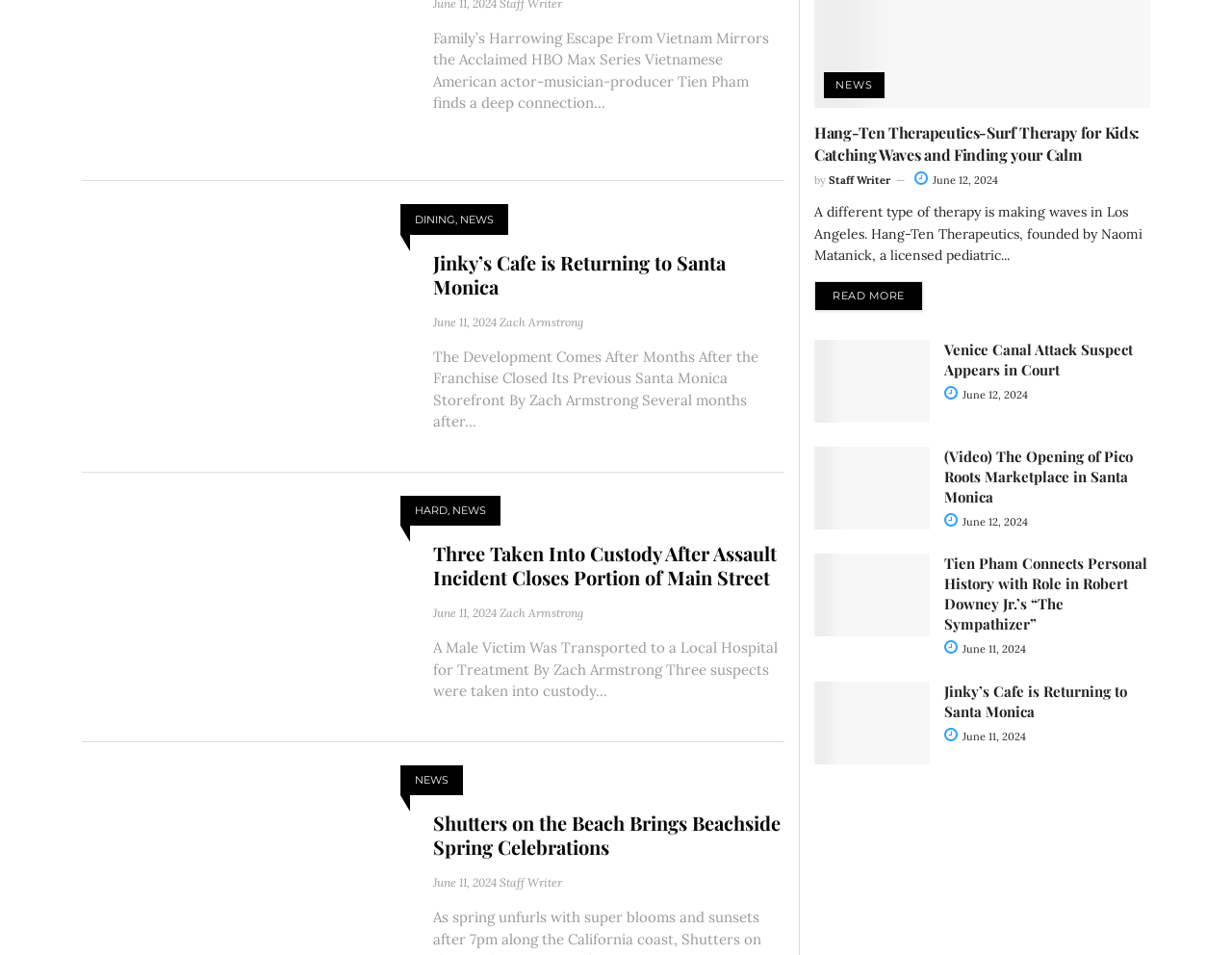Determine the bounding box coordinates for the region that must be clicked to execute the following instruction: "Read the news about 'Tien Pham Connects Personal History with Role in Robert Downey Jr.’s “The Sympathizer”'".

[0.661, 0.58, 0.755, 0.667]